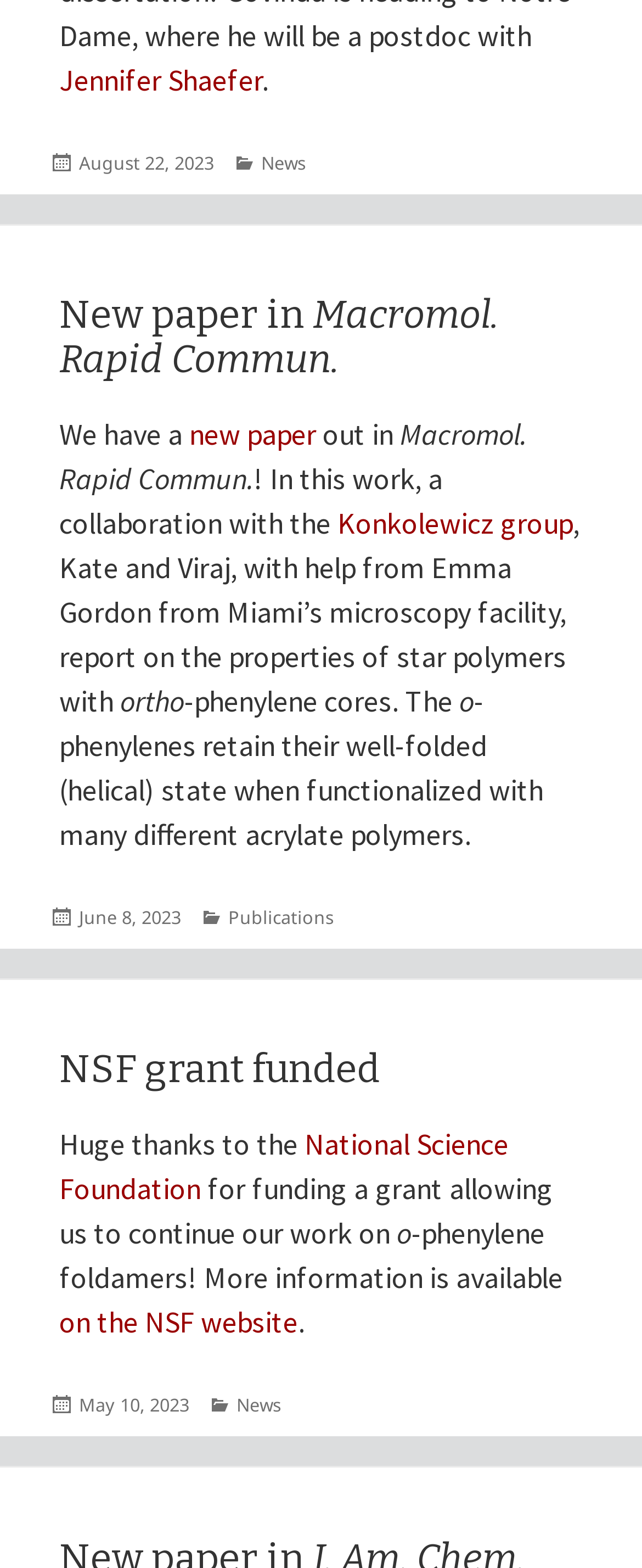Please examine the image and provide a detailed answer to the question: What is the author of the first article?

I found the author's name by looking at the link element with the text 'Jennifer Shaefer' at the top of the webpage, which is likely to be the author of the first article.